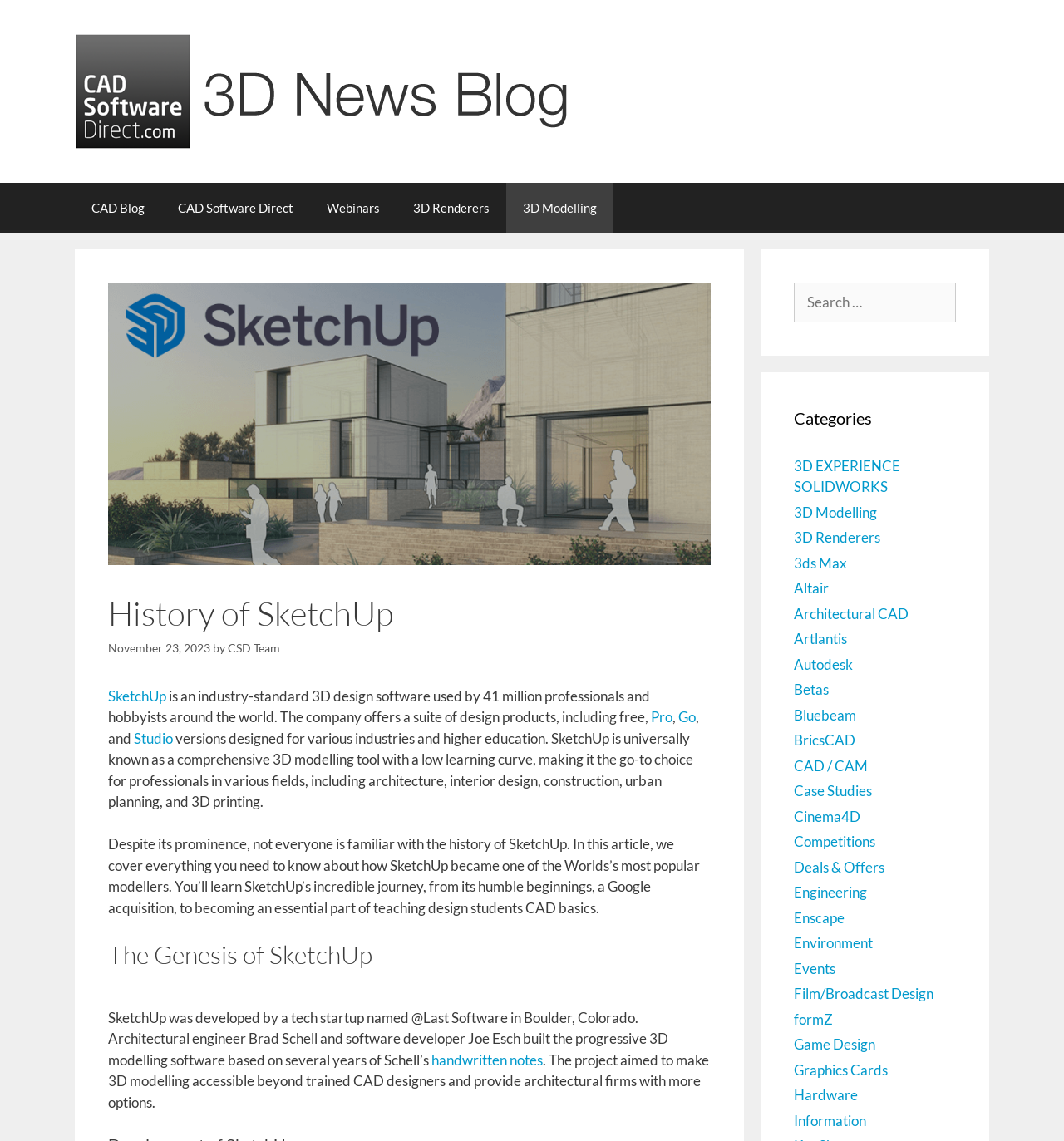Using the provided element description, identify the bounding box coordinates as (top-left x, top-left y, bottom-right x, bottom-right y). Ensure all values are between 0 and 1. Description: Betas

[0.746, 0.597, 0.779, 0.612]